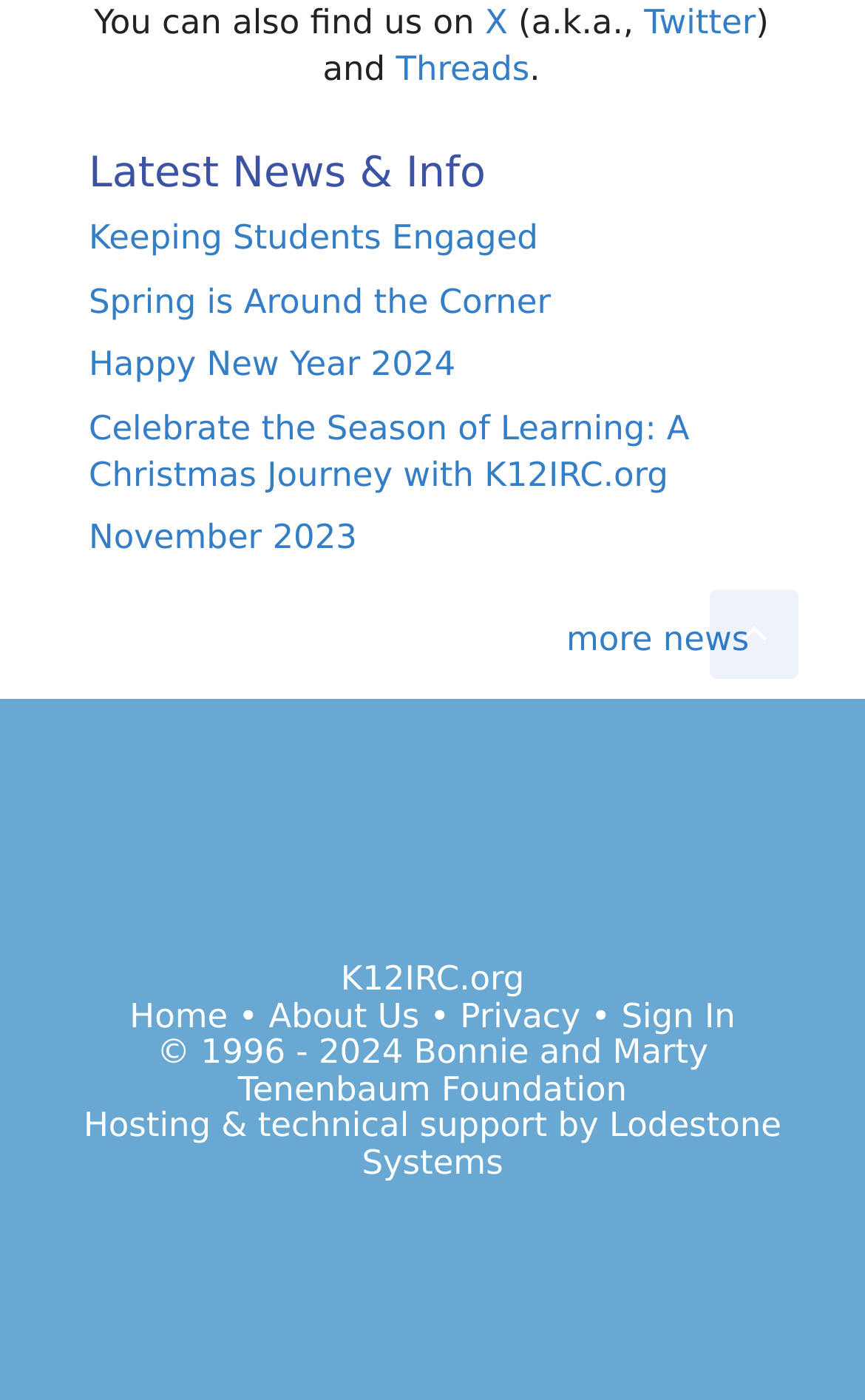With reference to the screenshot, provide a detailed response to the question below:
How many navigation links are available?

There are four navigation links available at the bottom of the page, which are 'Home', 'About Us', 'Privacy', and 'Sign In'.